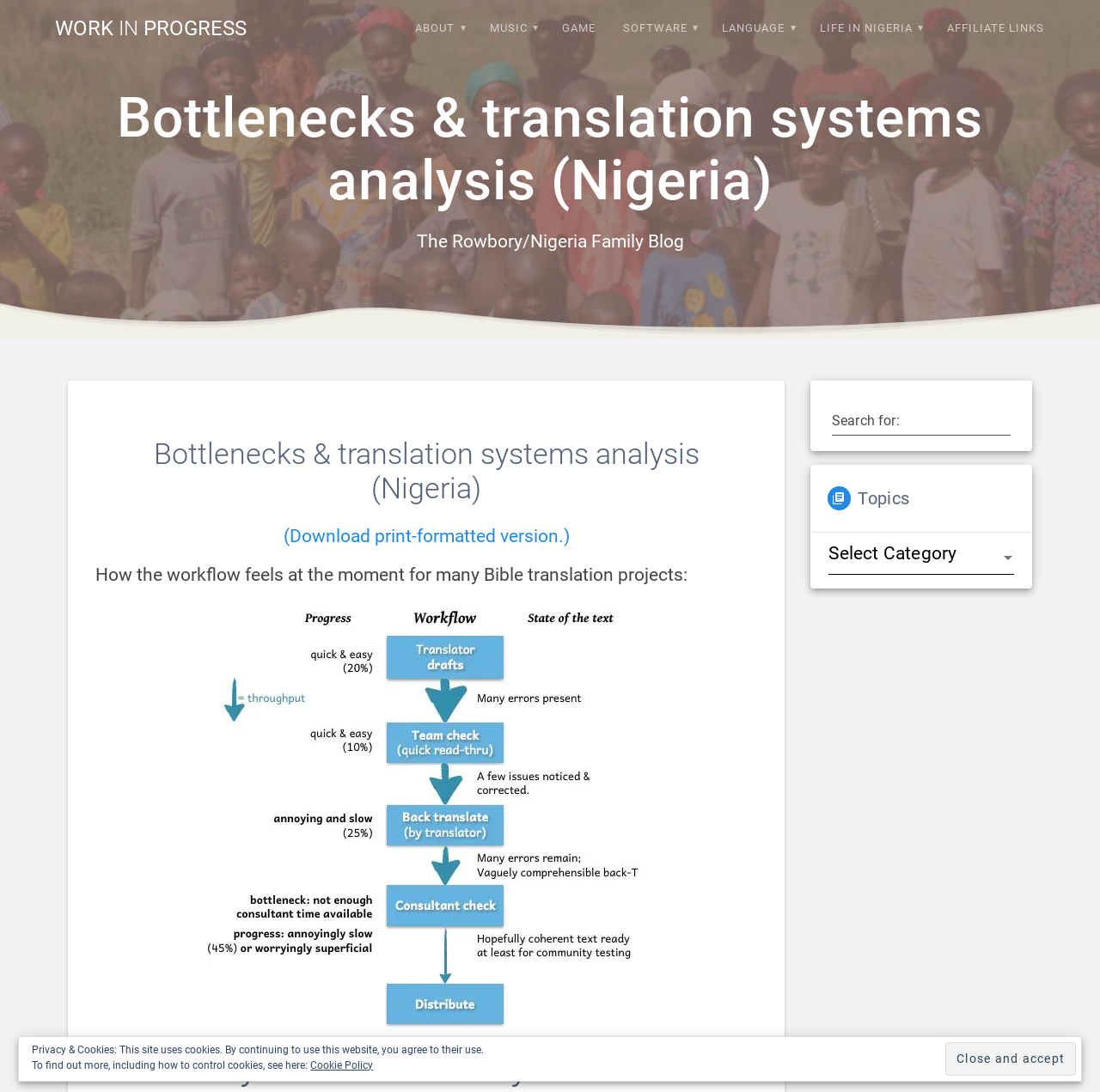Show the bounding box coordinates for the element that needs to be clicked to execute the following instruction: "Download the print-formatted version". Provide the coordinates in the form of four float numbers between 0 and 1, i.e., [left, top, right, bottom].

[0.257, 0.48, 0.518, 0.5]